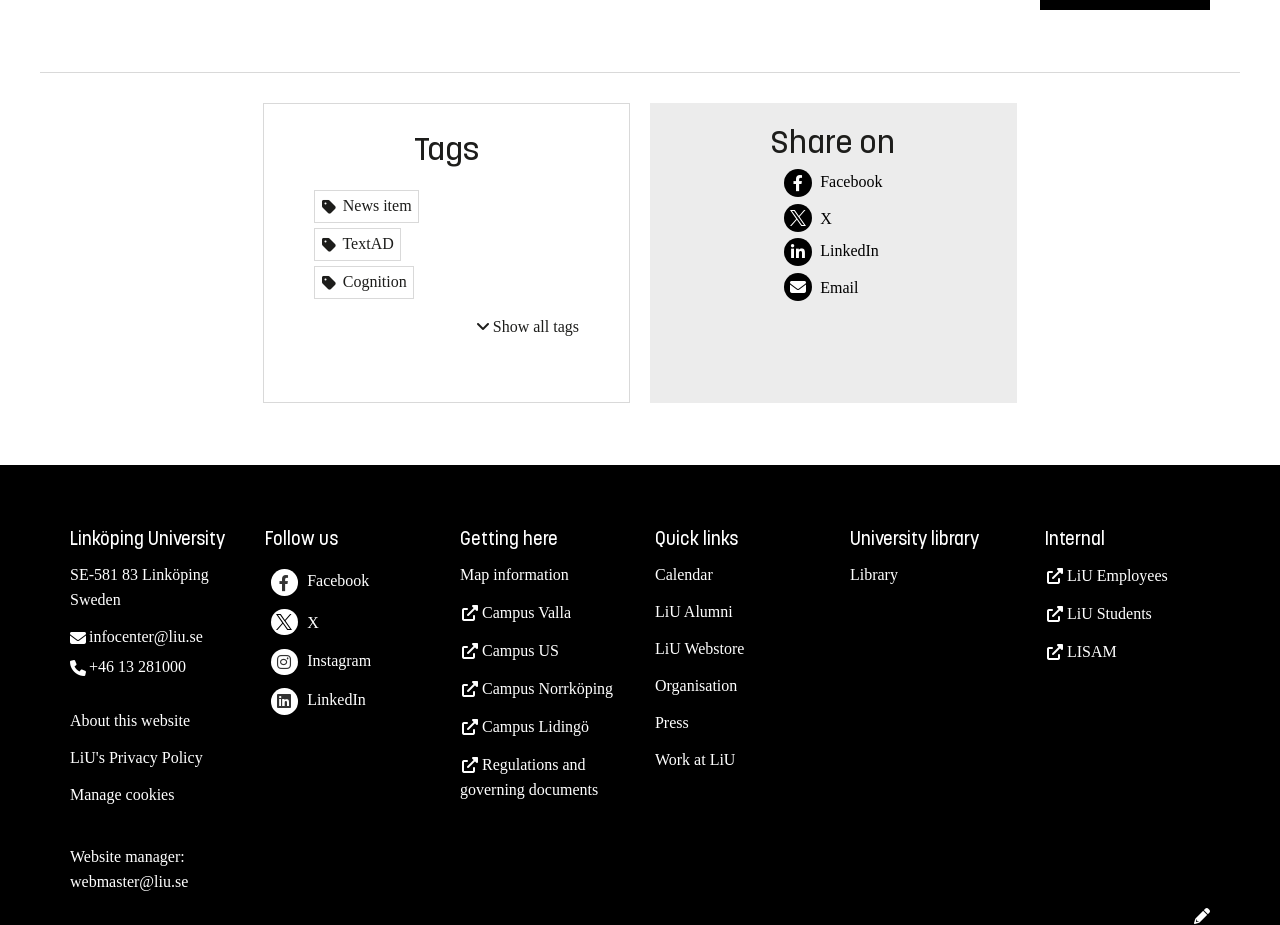What is the contact email for the website manager?
Give a detailed explanation using the information visible in the image.

The answer can be found in the footer section, where the website manager's contact information is provided, including the email address 'webmaster@liu.se'.